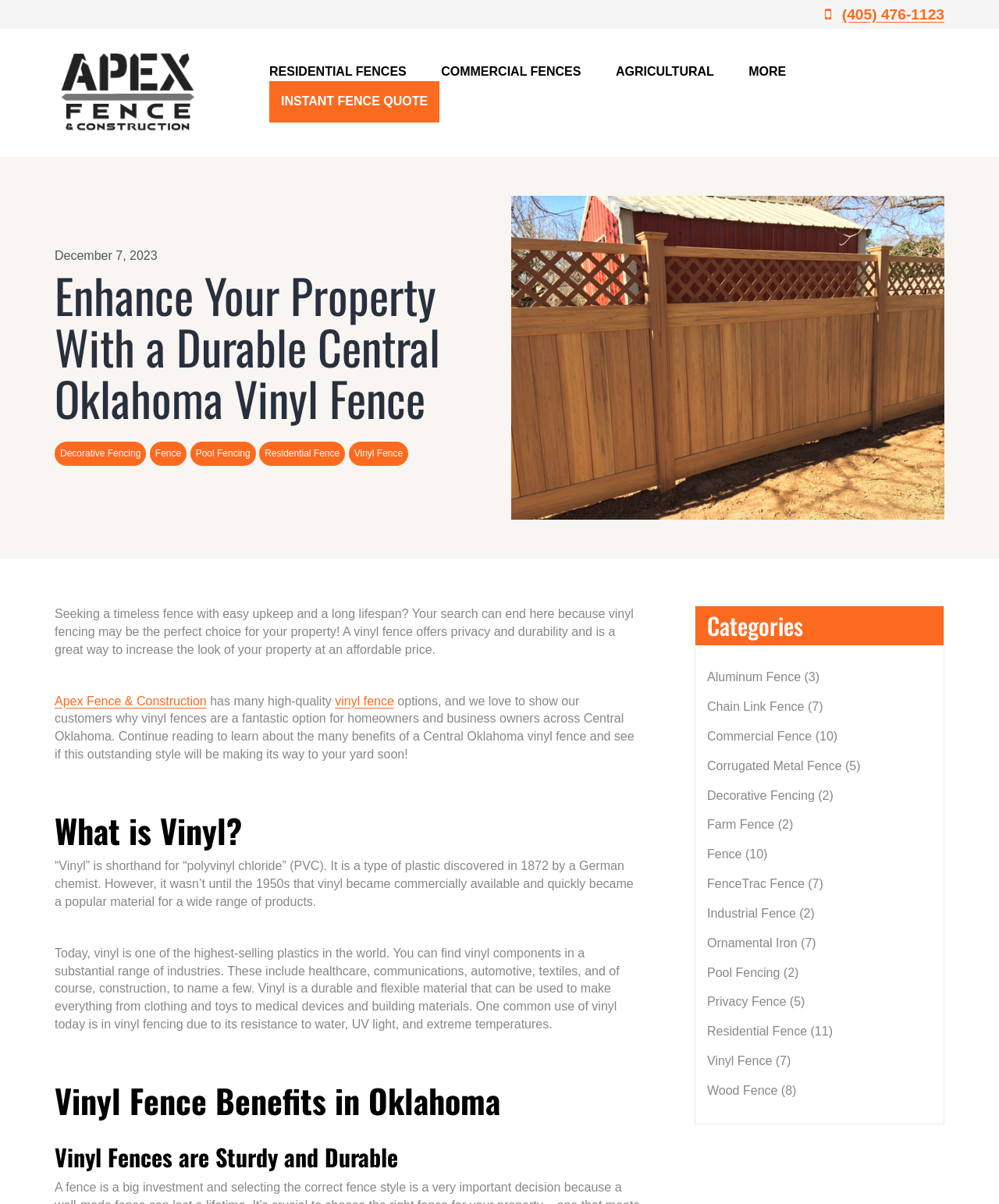Locate the bounding box coordinates of the element I should click to achieve the following instruction: "Learn more about vinyl fencing".

[0.335, 0.577, 0.394, 0.588]